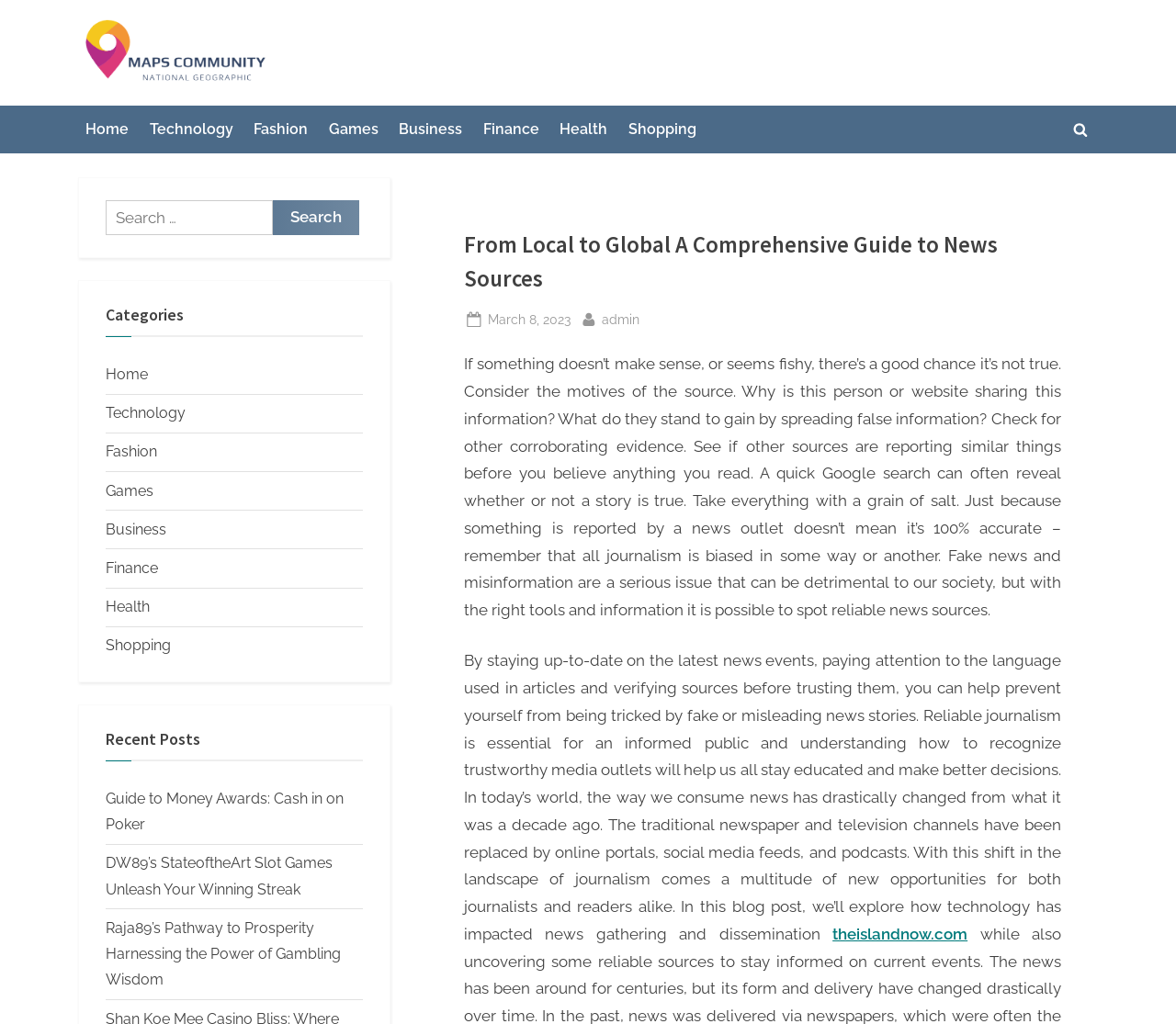Find the headline of the webpage and generate its text content.

From Local to Global A Comprehensive Guide to News Sources